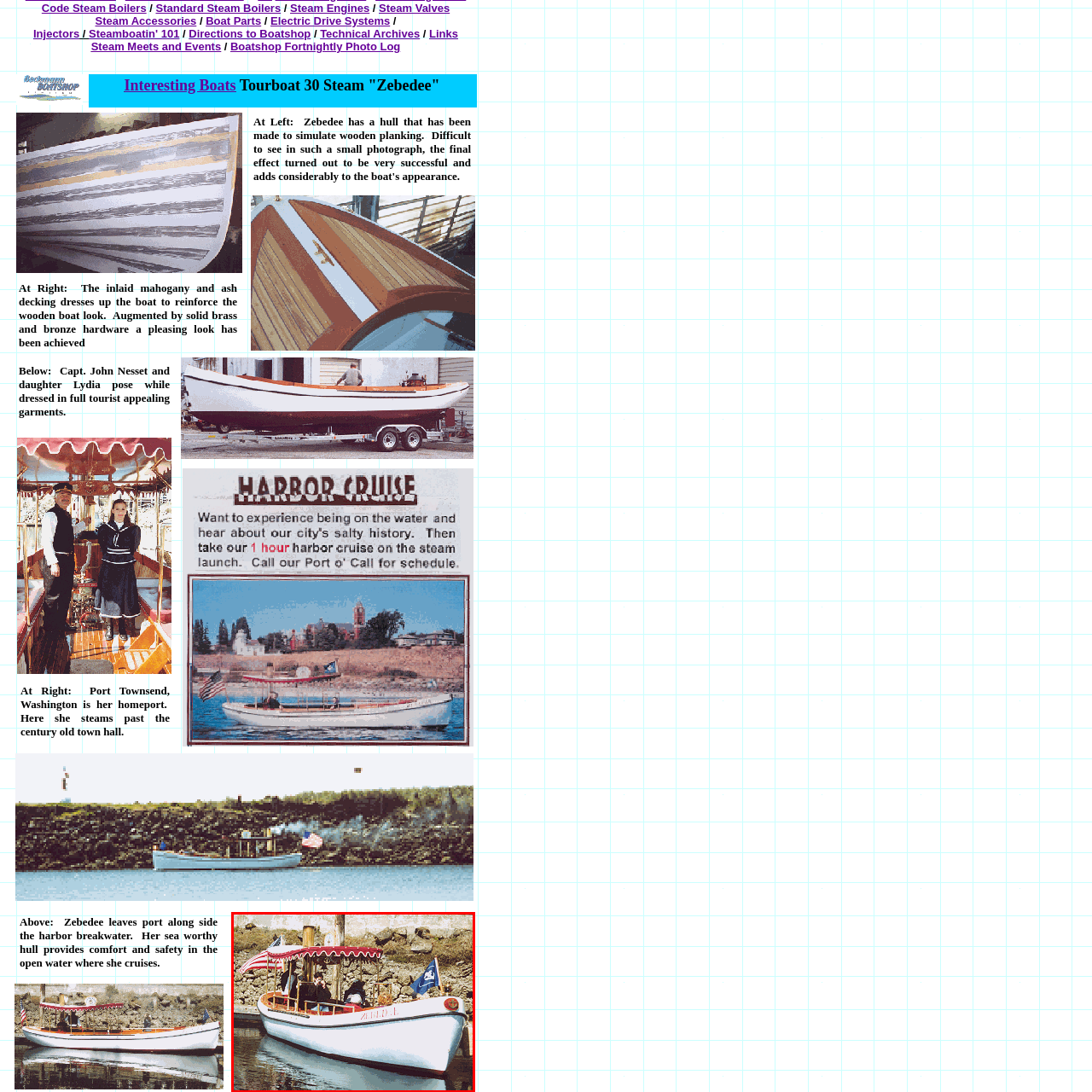Elaborate on the scene depicted within the red bounding box in the image.

The image features an elegant steam-powered boat named "Zebedee," characterized by its charming design and traditional aesthetics. The boat is prominently displayed in a tranquil waterway, showcasing a pristine white hull adorned with a striking red and white canopy that offers shade to occupants. The word "Zebedee" is elegantly painted in bold letters on the side of the boat, enhancing its classic appeal.

Several flags flutter in the breeze, including an American flag and another that likely represents its home port or a nautical tradition. The boat is expertly crafted to simulate the appearance of wooden planking, which contributes to its authentic charm. This detail is especially noteworthy, as it adds to the visual presentation despite being challenging to discern in smaller photographs.

Occupants are seen enjoying their time aboard, immersed in the leisurely pursuit often associated with vintage steam vessels. The background features a rocky shoreline, hinting at a scenic marina or dock area, creating a picturesque setting for this delightful vessel. This image captures the nostalgia and joy of steamboating, inviting viewers to appreciate the craftsmanship and history of such charming boats.